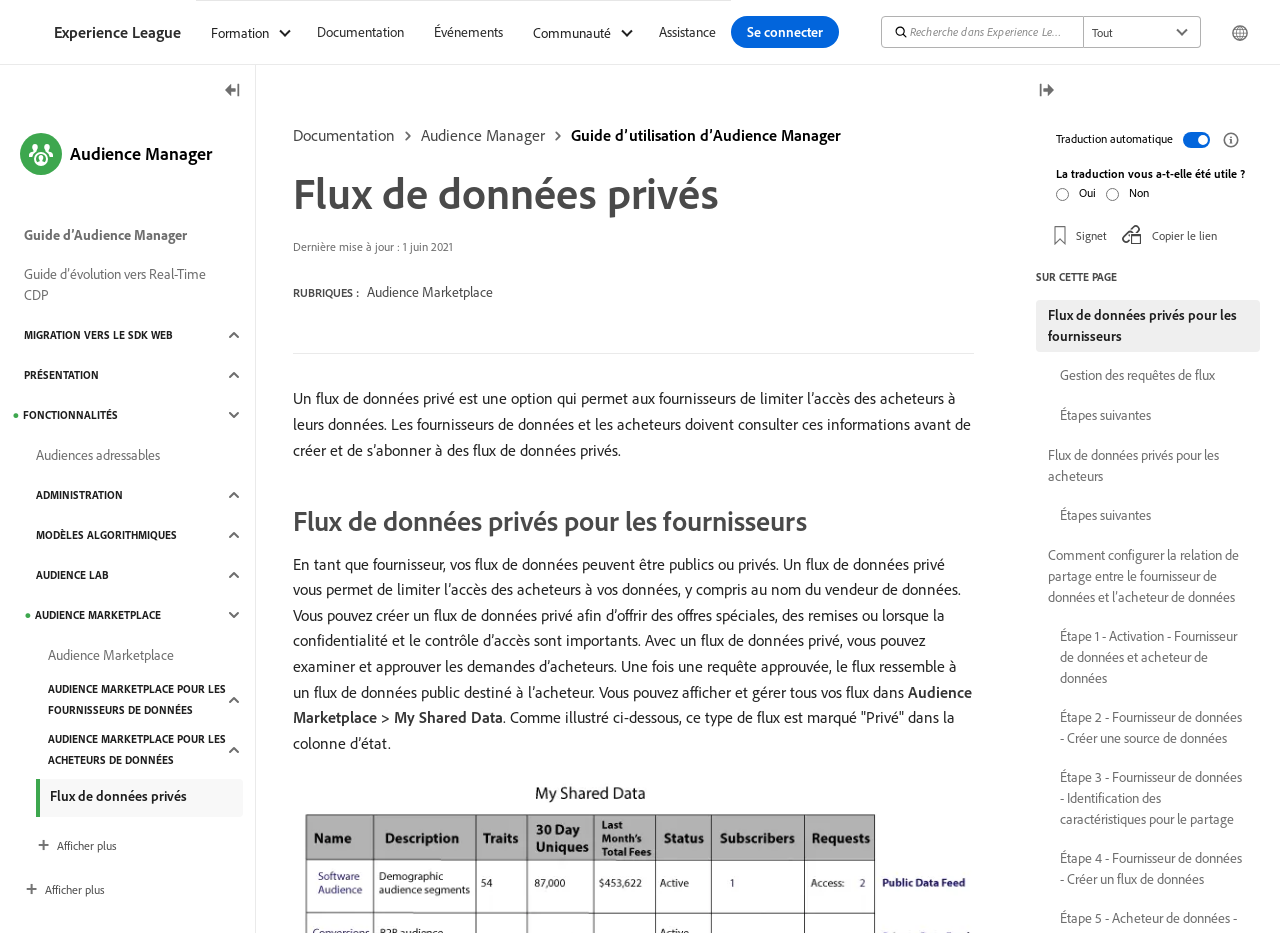What is the purpose of the 'Toggle left rail' button?
Please provide a detailed answer to the question.

The 'Toggle left rail' button is likely used to show or hide the left rail of the webpage, based on its position and functionality.